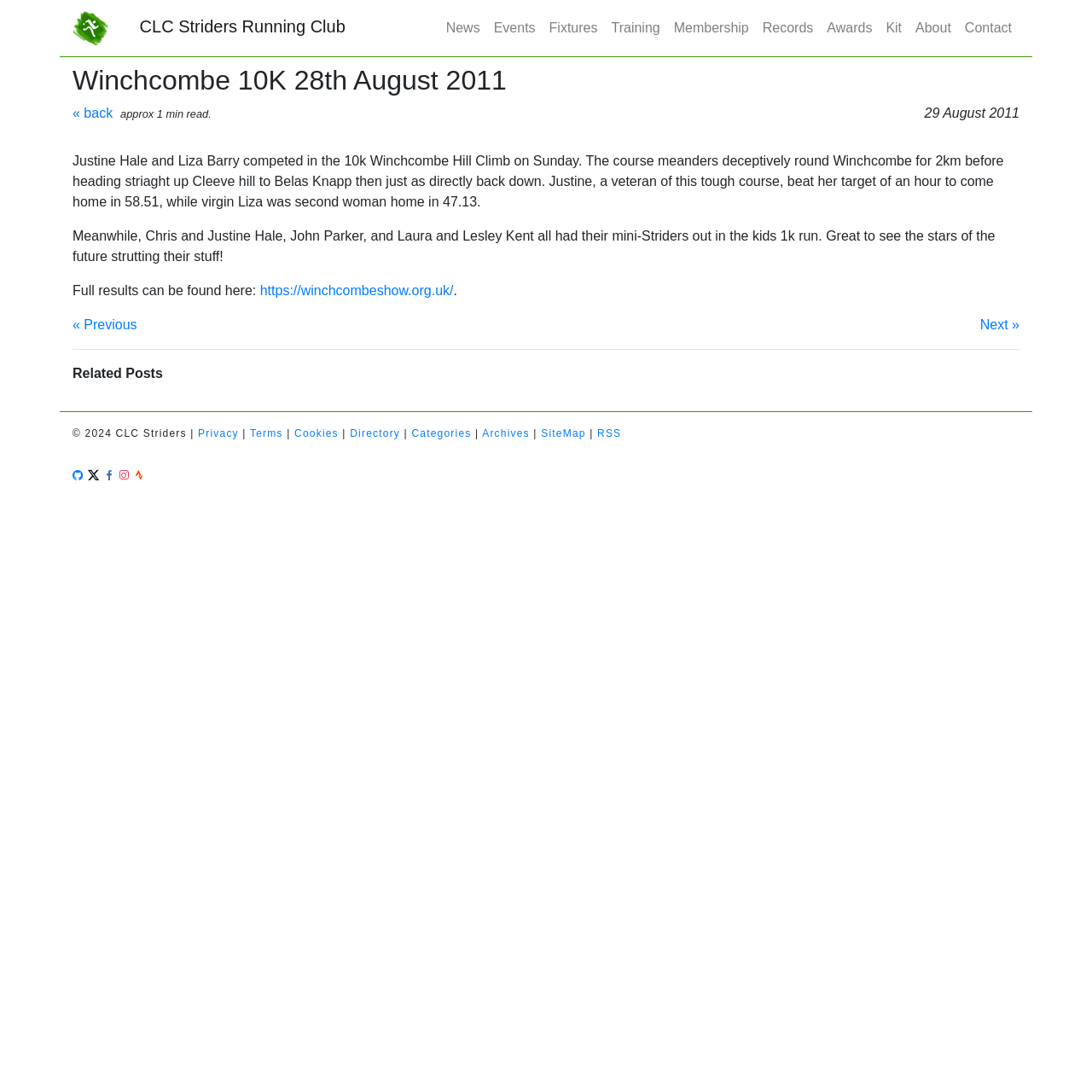What is the estimated read time of the article?
Please provide a comprehensive answer based on the information in the image.

The estimated read time of the article is provided at the top of the webpage, which is described as 'Estimated read time' and is approximately 1 minute.